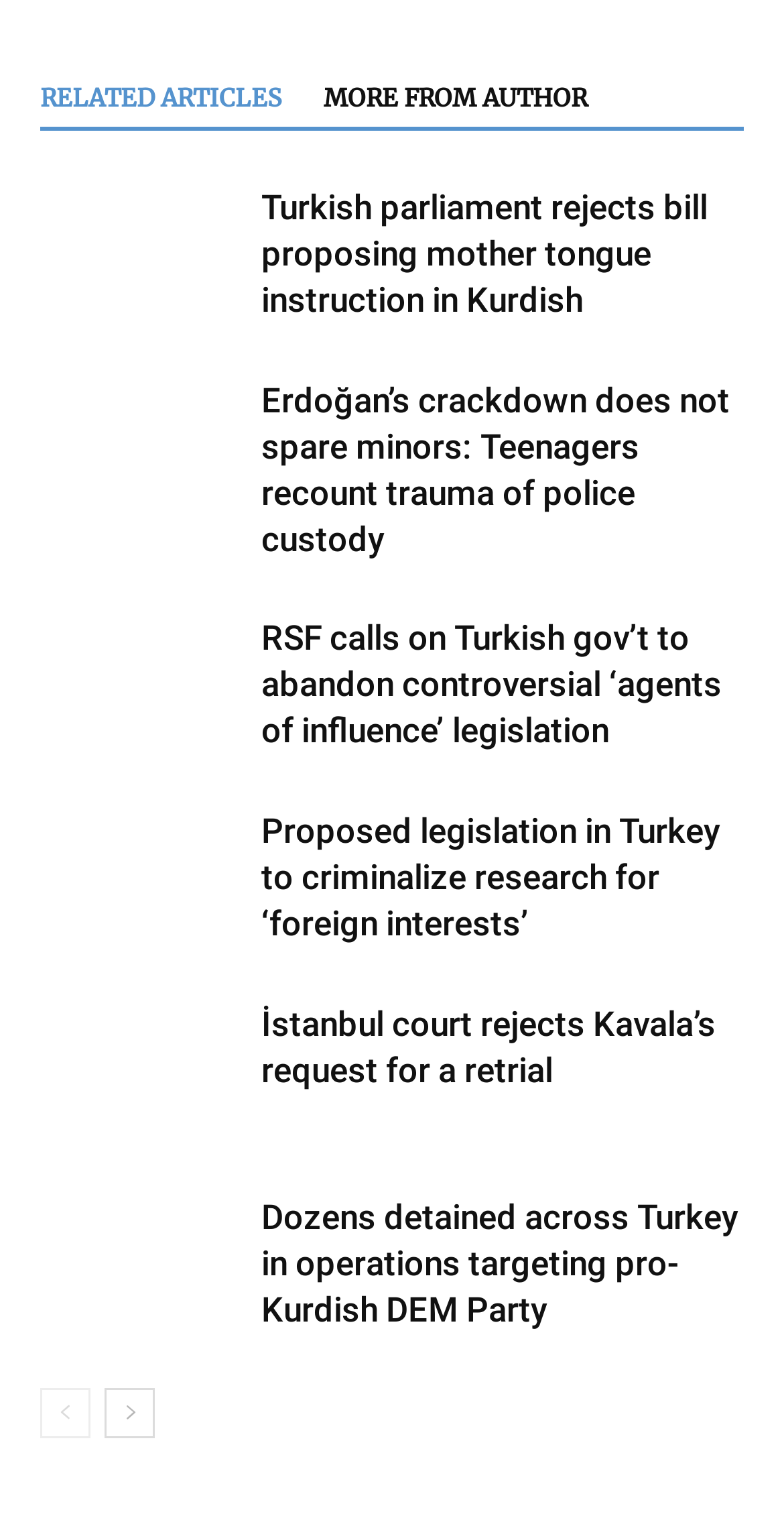Please find the bounding box coordinates of the element that needs to be clicked to perform the following instruction: "View article about Turkish parliament rejecting bill proposing mother tongue instruction in Kurdish". The bounding box coordinates should be four float numbers between 0 and 1, represented as [left, top, right, bottom].

[0.051, 0.122, 0.308, 0.21]